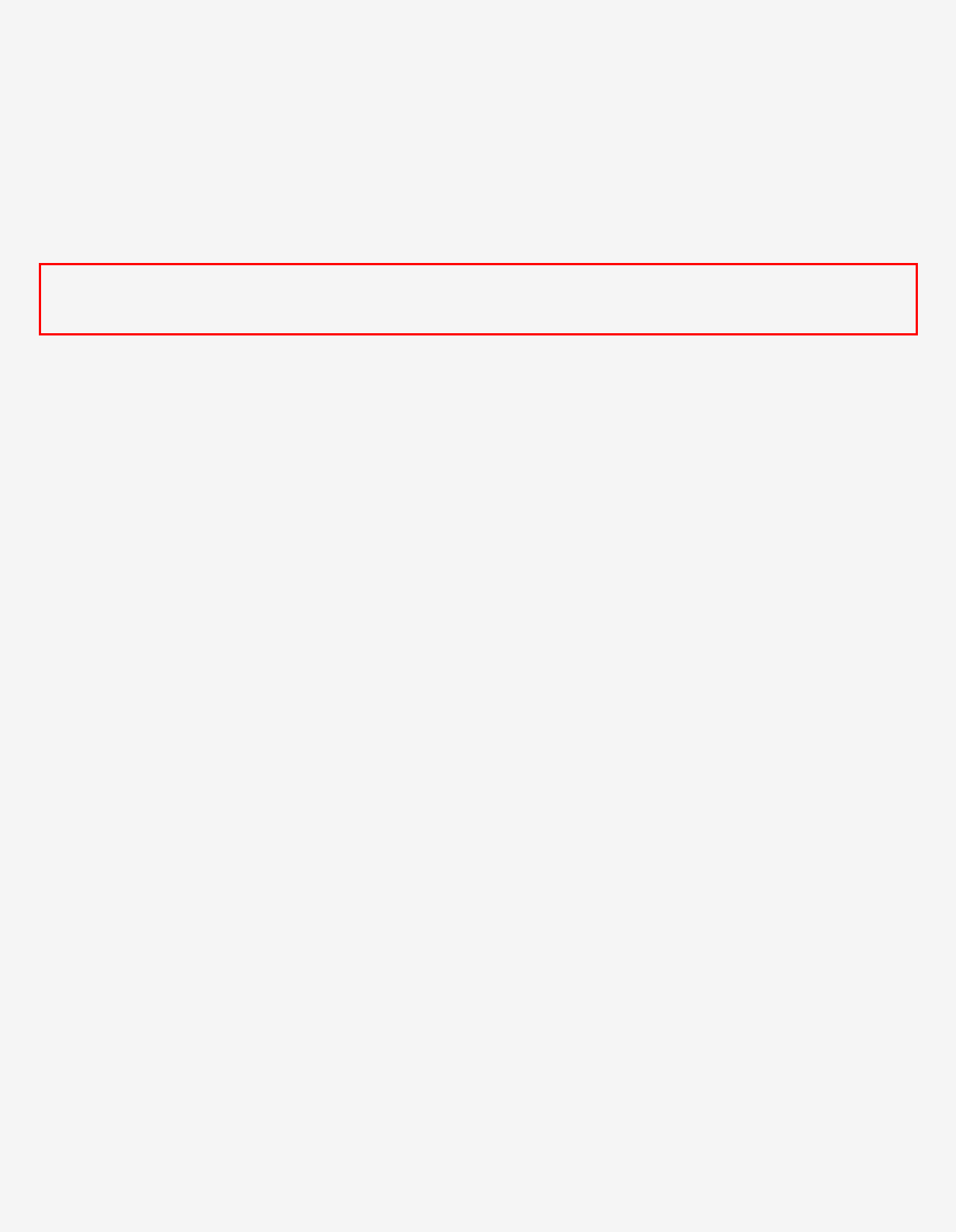View the screenshot of the webpage and identify the UI element surrounded by a red bounding box. Extract the text contained within this red bounding box.

// 28.04.2023 The Guardian: 4/5 stars Symphony of Sorrowful Songs review – Gorecki’s triptych retains its visceral power in thoughtful staging | Classical music | The Guardian "Roberto Vitalini’s mesmeric video design and Jon Driscoll’s haunting lighting are major elements in the production’s success, as is Bywater’s set."